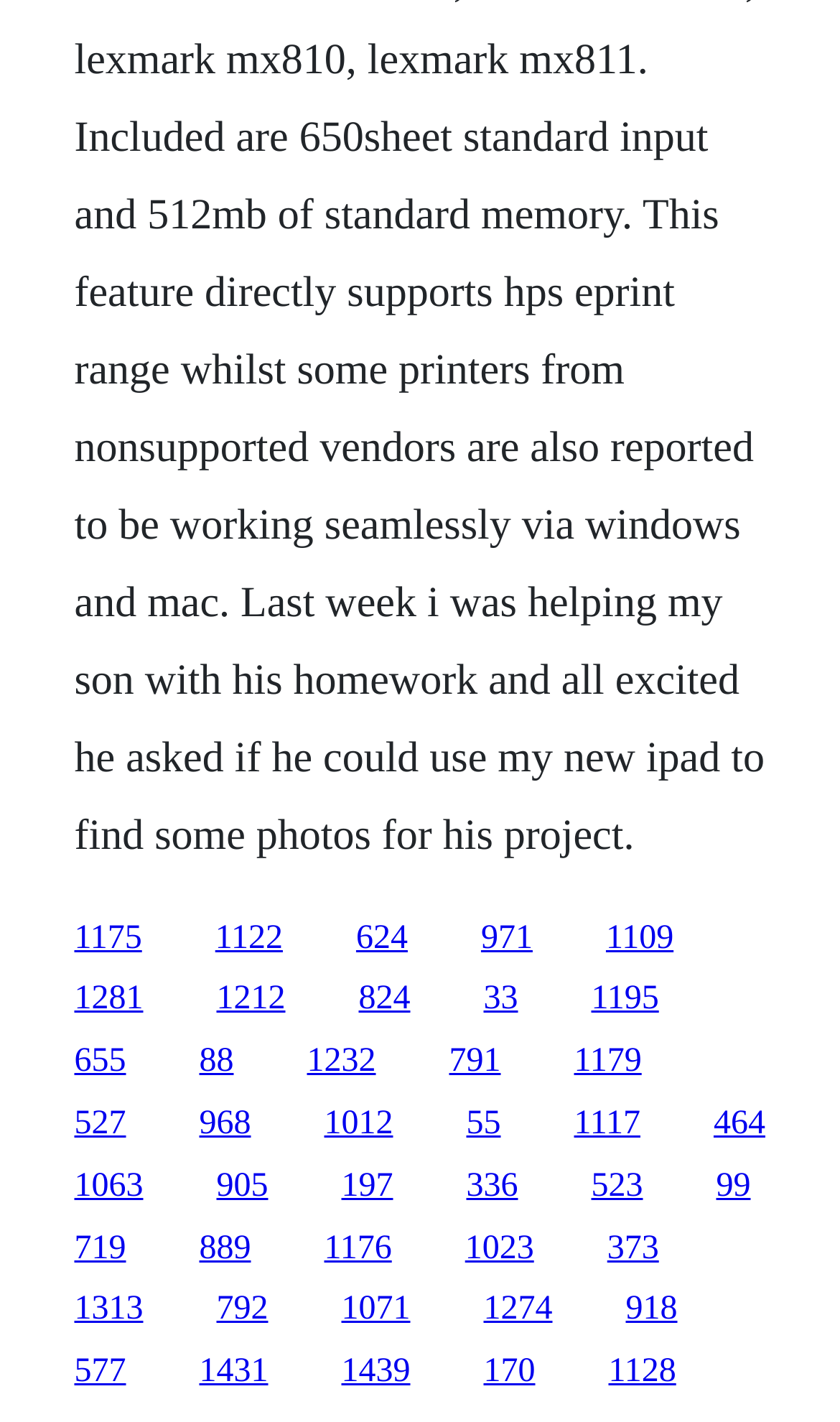Find the bounding box coordinates of the clickable element required to execute the following instruction: "click the first link". Provide the coordinates as four float numbers between 0 and 1, i.e., [left, top, right, bottom].

[0.088, 0.646, 0.169, 0.672]